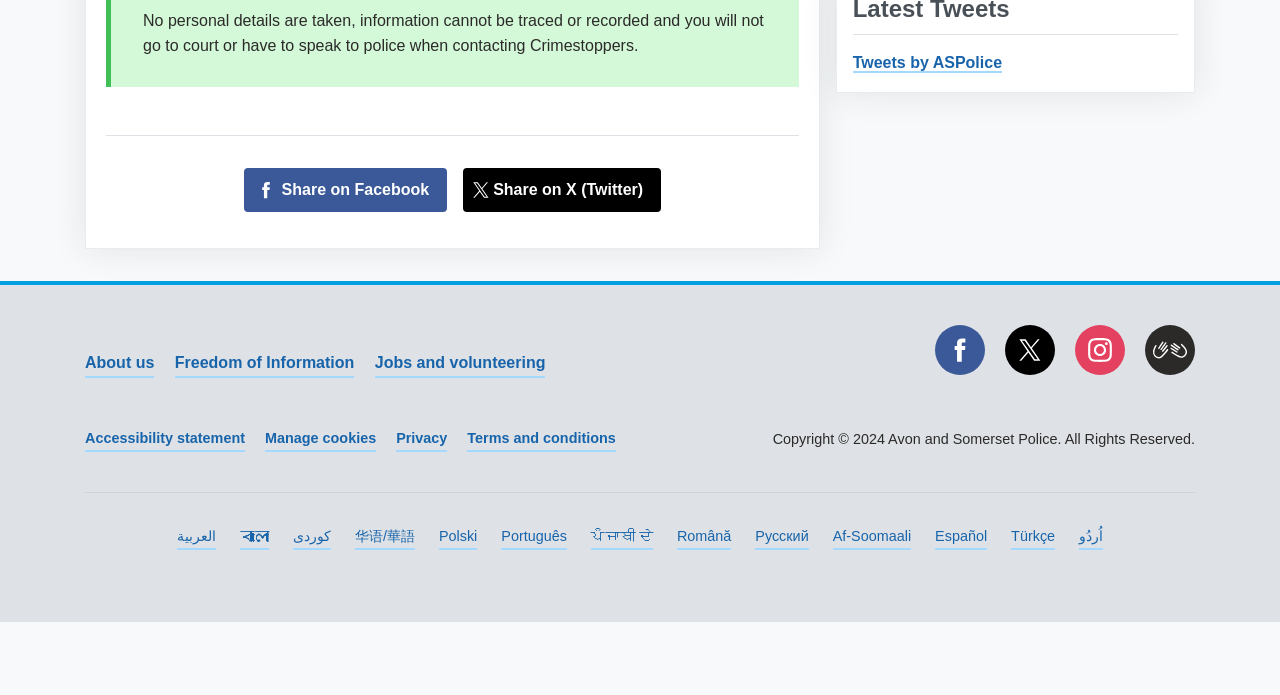What languages can users select from at the bottom of the webpage?
Provide a detailed and well-explained answer to the question.

At the bottom of the webpage, there are 12 links that allow users to select their preferred language, including العربية, বাংলা, کوردی, and others.